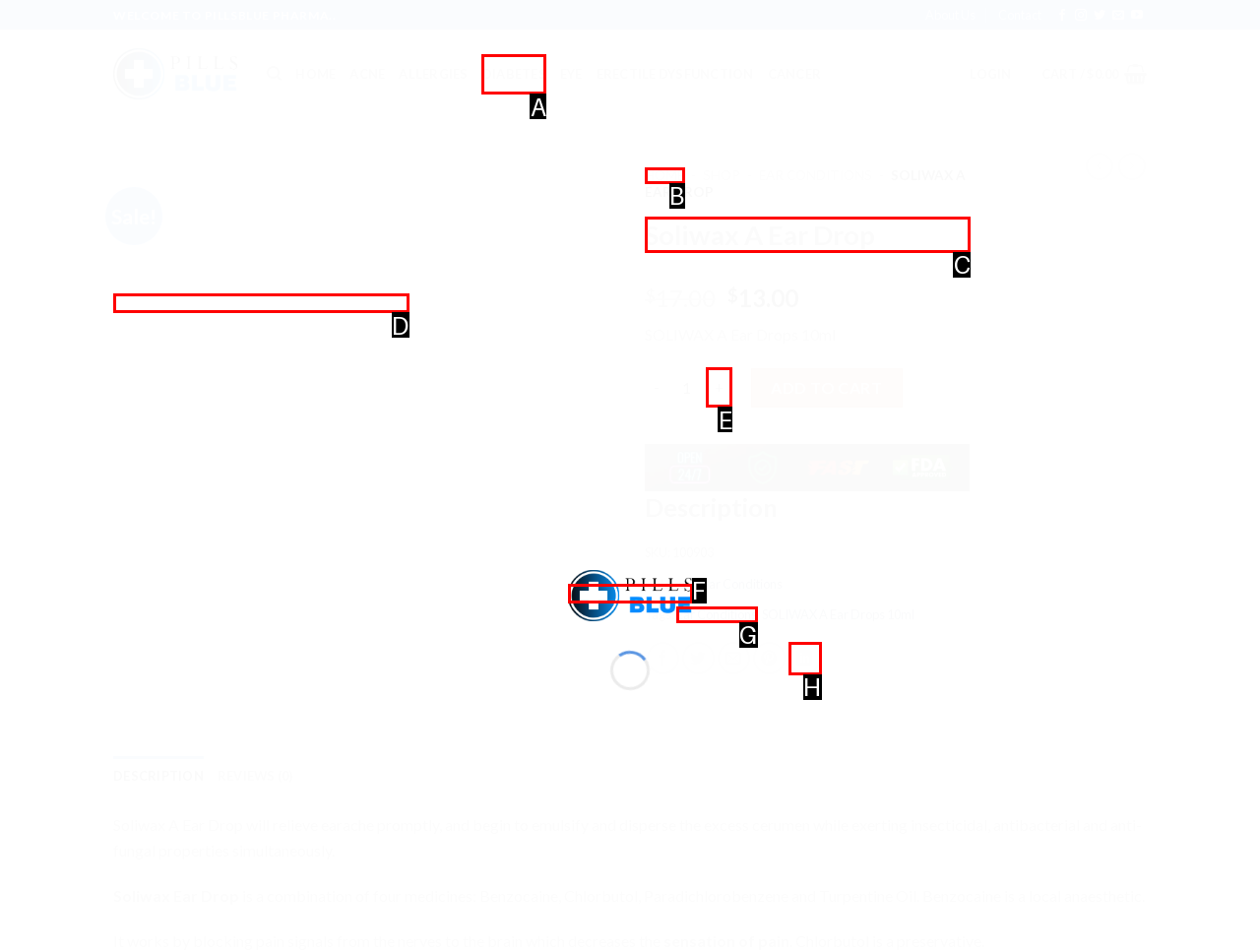Find the appropriate UI element to complete the task: View product description. Indicate your choice by providing the letter of the element.

C